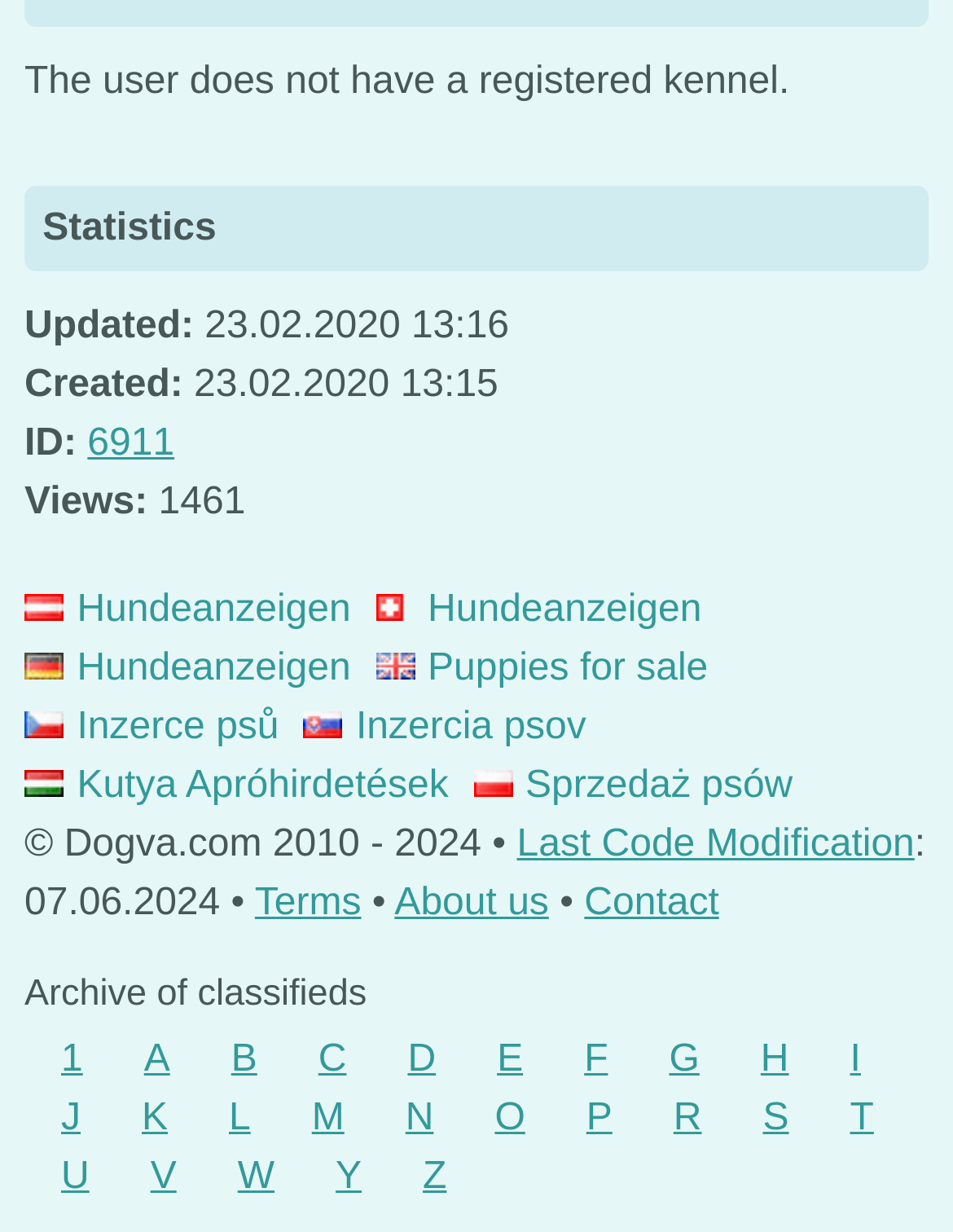Give a one-word or short-phrase answer to the following question: 
What is the copyright information of the webpage?

Dogva.com 2010-2024